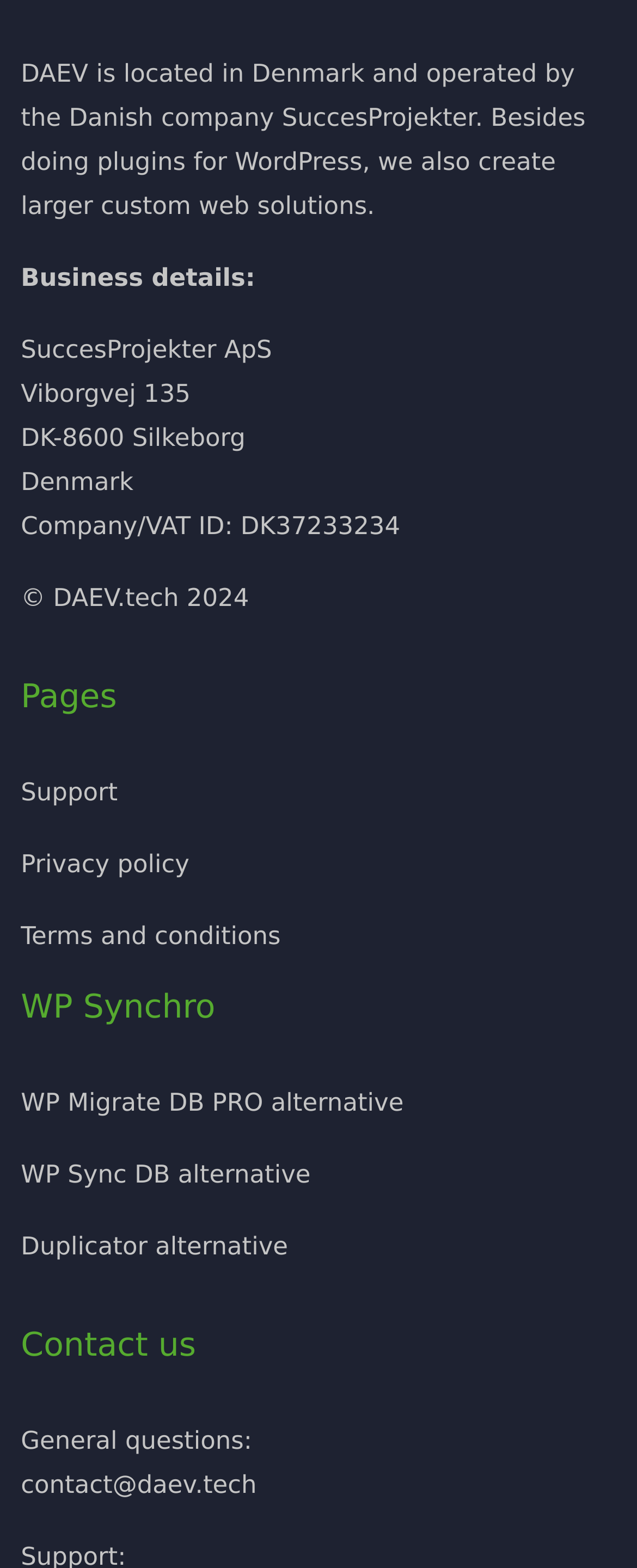What is the country where DAEV is located?
Provide an in-depth and detailed answer to the question.

The country where DAEV is located can be found in the business details section, which is located in the top-left part of the webpage. The section lists the address of DAEV, which includes the country 'Denmark'.